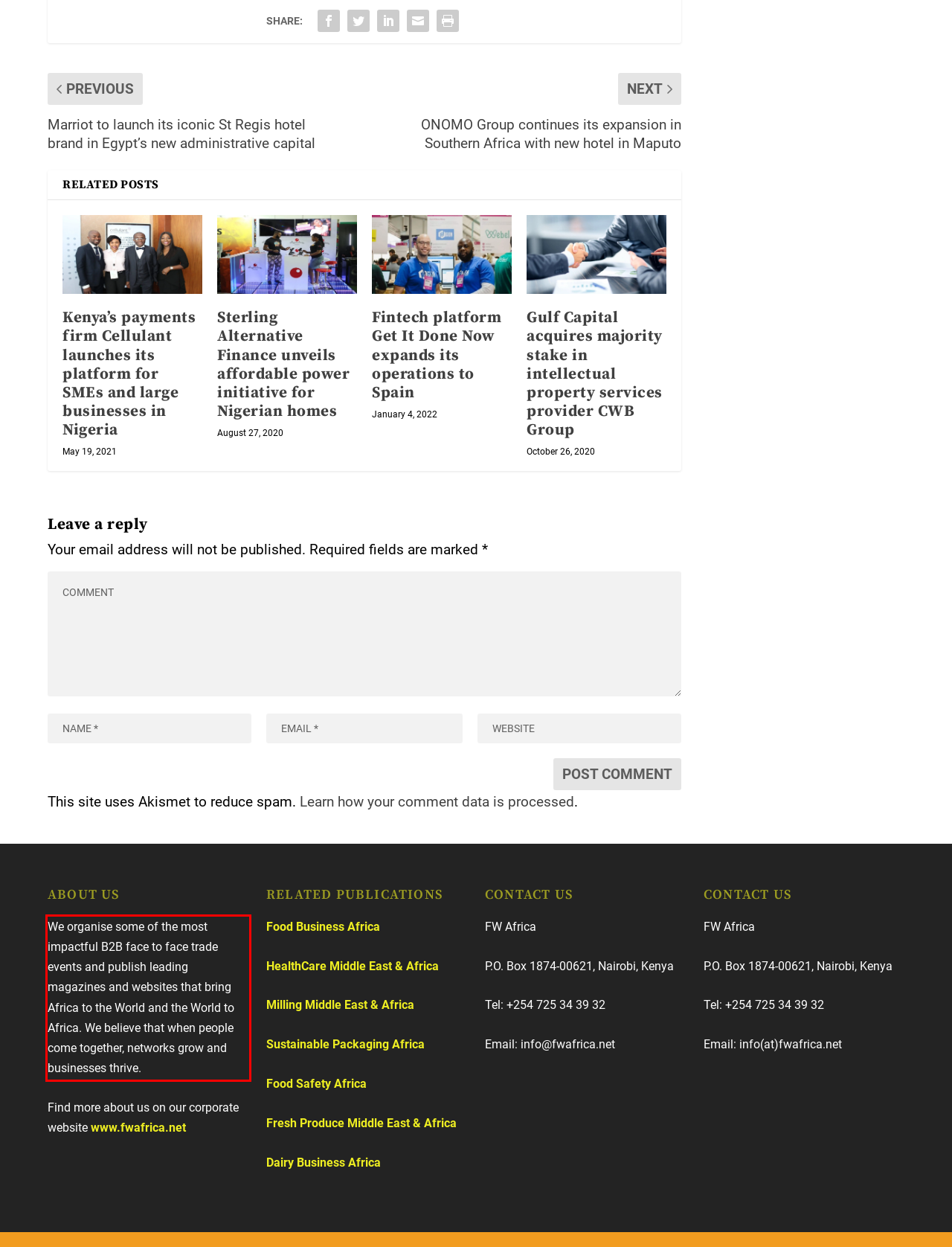Given a screenshot of a webpage with a red bounding box, extract the text content from the UI element inside the red bounding box.

We organise some of the most impactful B2B face to face trade events and publish leading magazines and websites that bring Africa to the World and the World to Africa. We believe that when people come together, networks grow and businesses thrive.